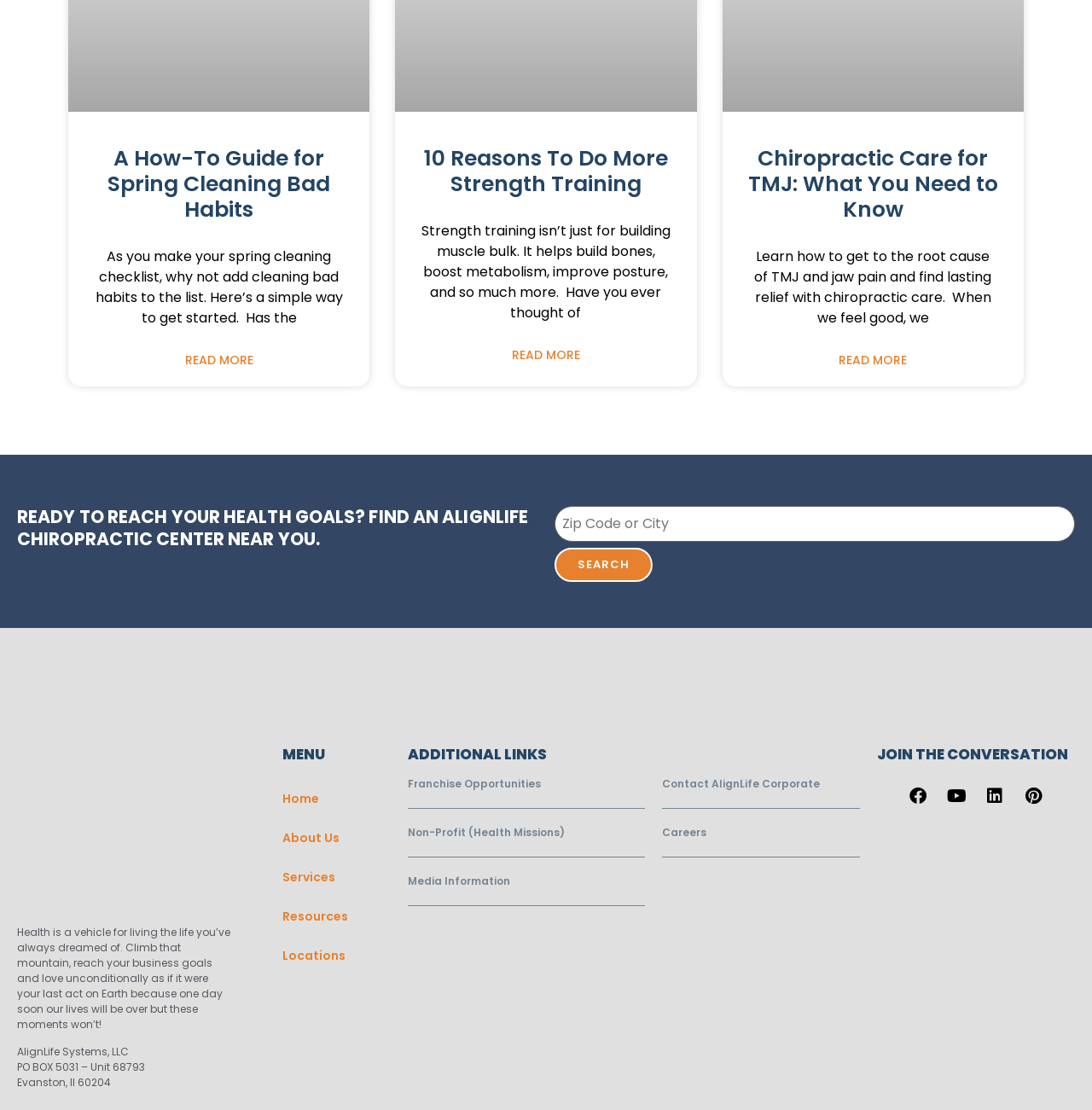Please locate the bounding box coordinates of the element's region that needs to be clicked to follow the instruction: "Click the Home link". The bounding box coordinates should be provided as four float numbers between 0 and 1, i.e., [left, top, right, bottom].

None